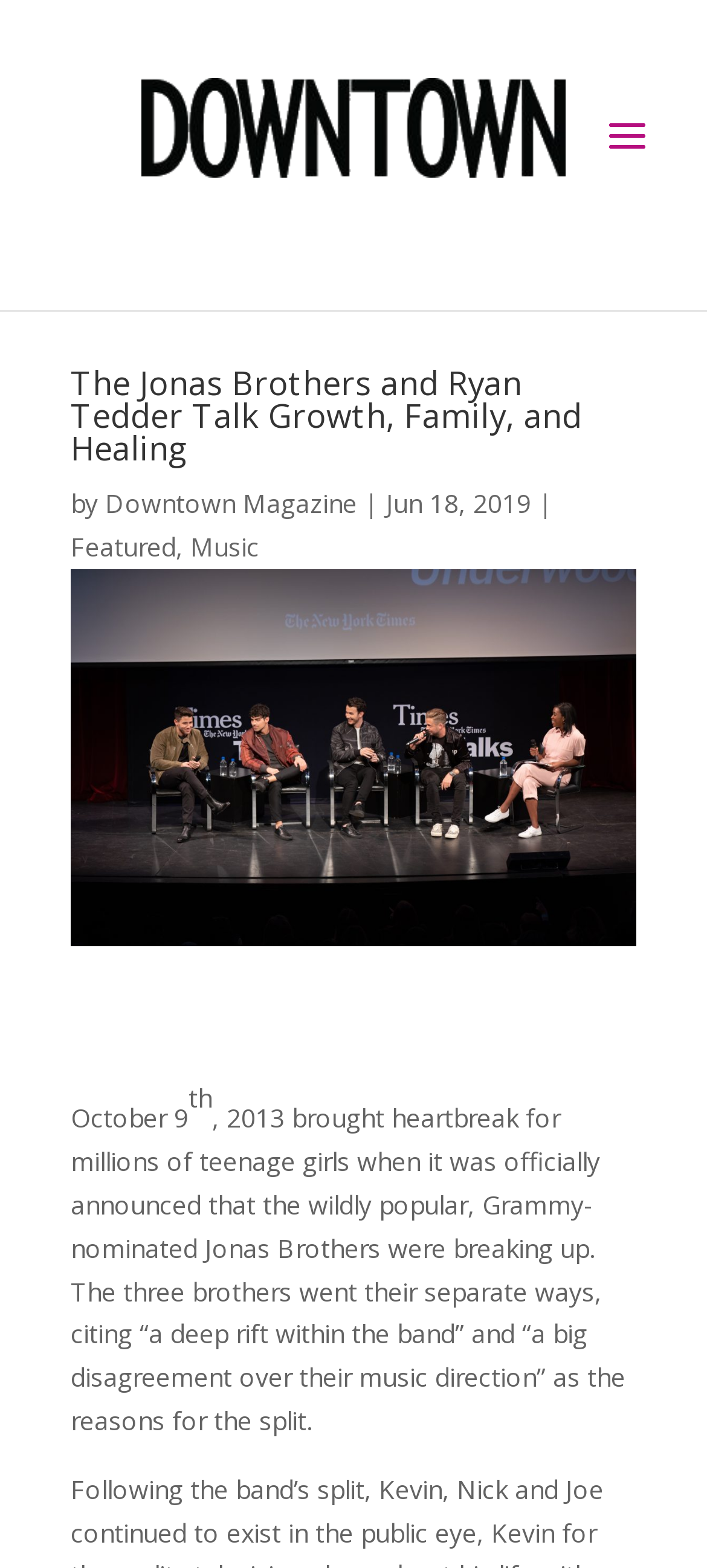Identify the main heading from the webpage and provide its text content.

The Jonas Brothers and Ryan Tedder Talk Growth, Family, and Healing